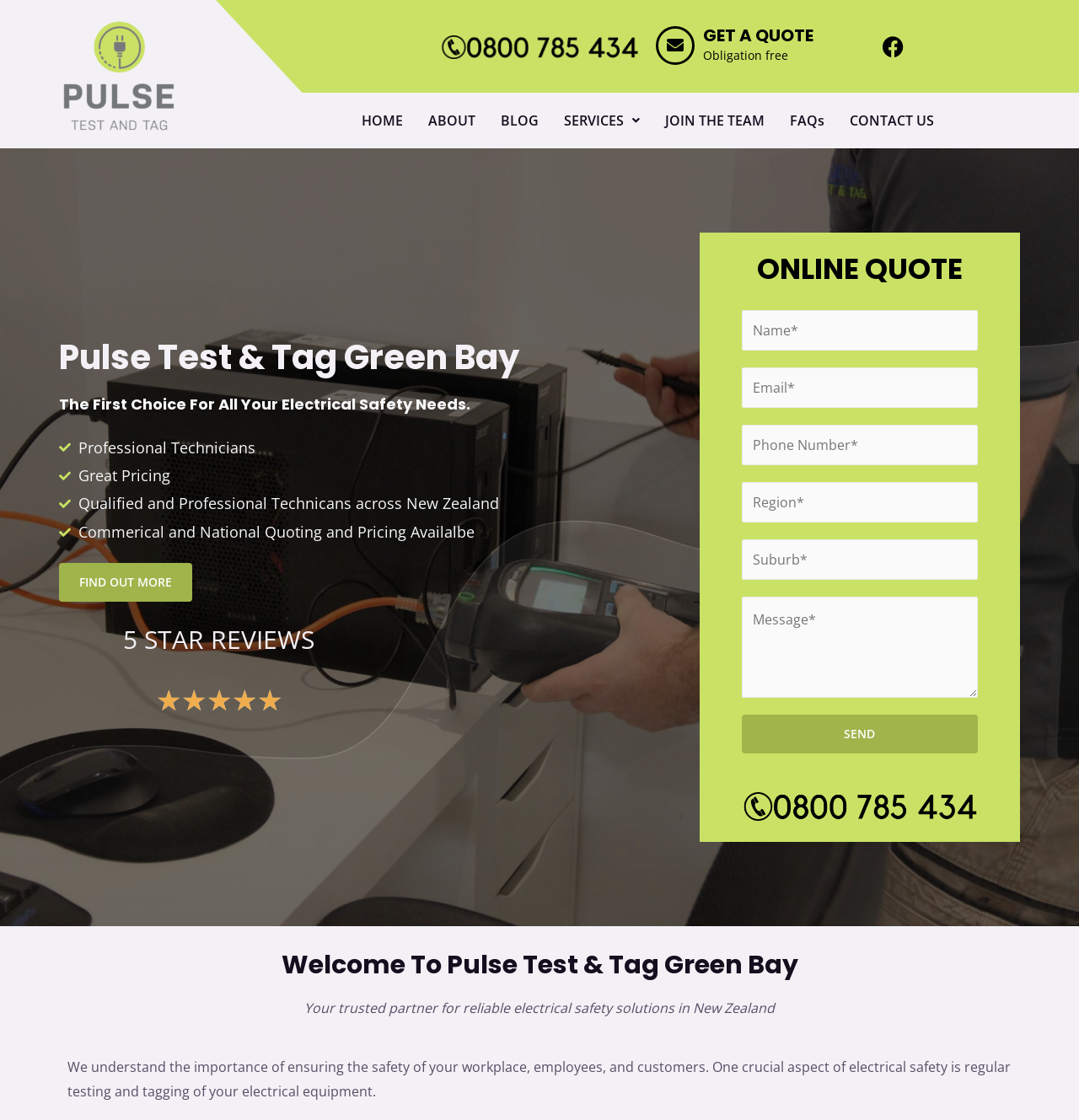What is the phone number to contact Pulse Test and Tag?
Answer the question with just one word or phrase using the image.

0800 785 434